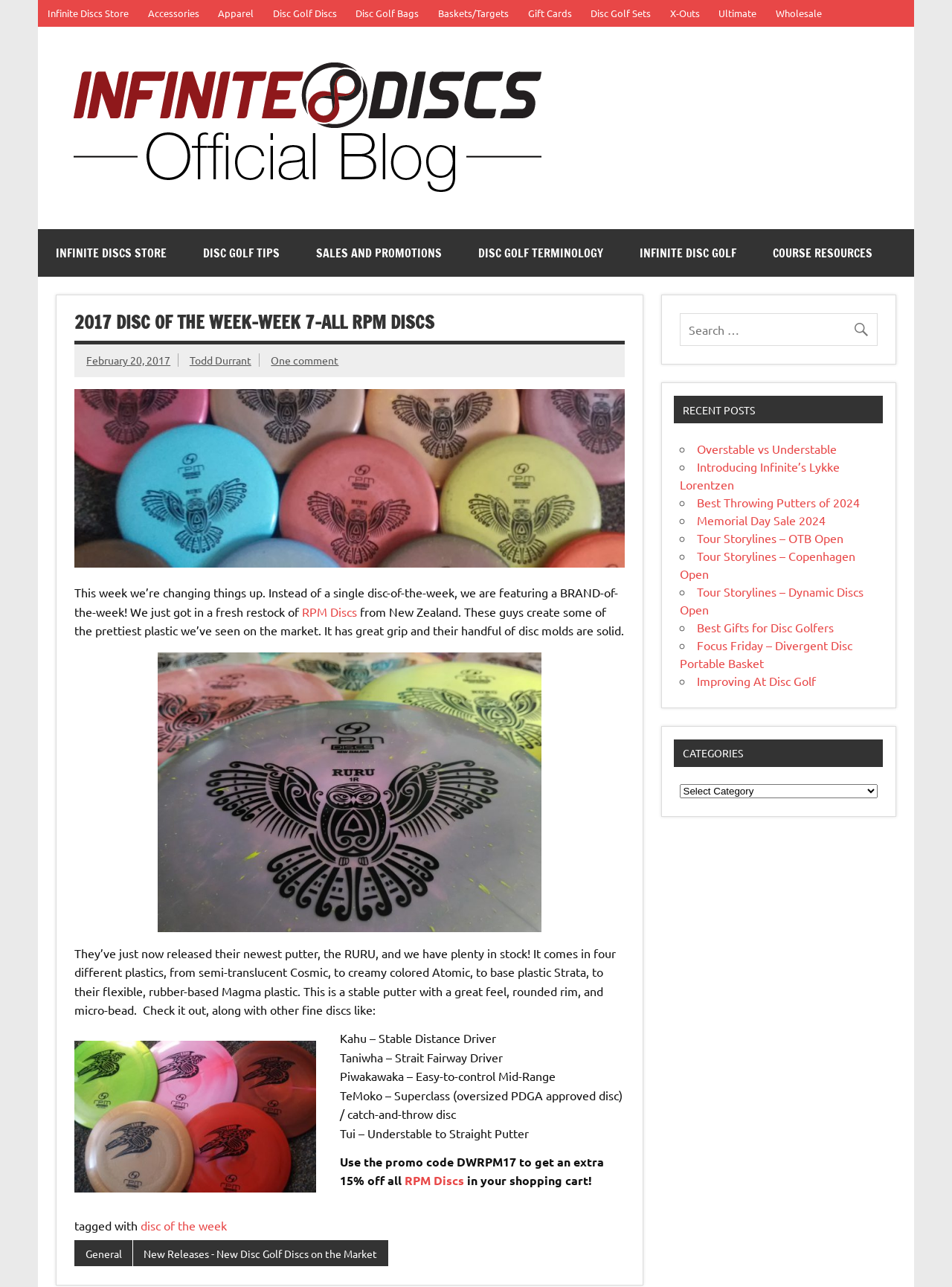Determine the bounding box coordinates of the element that should be clicked to execute the following command: "Check out the 'RPM Discs' brand".

[0.317, 0.469, 0.375, 0.481]